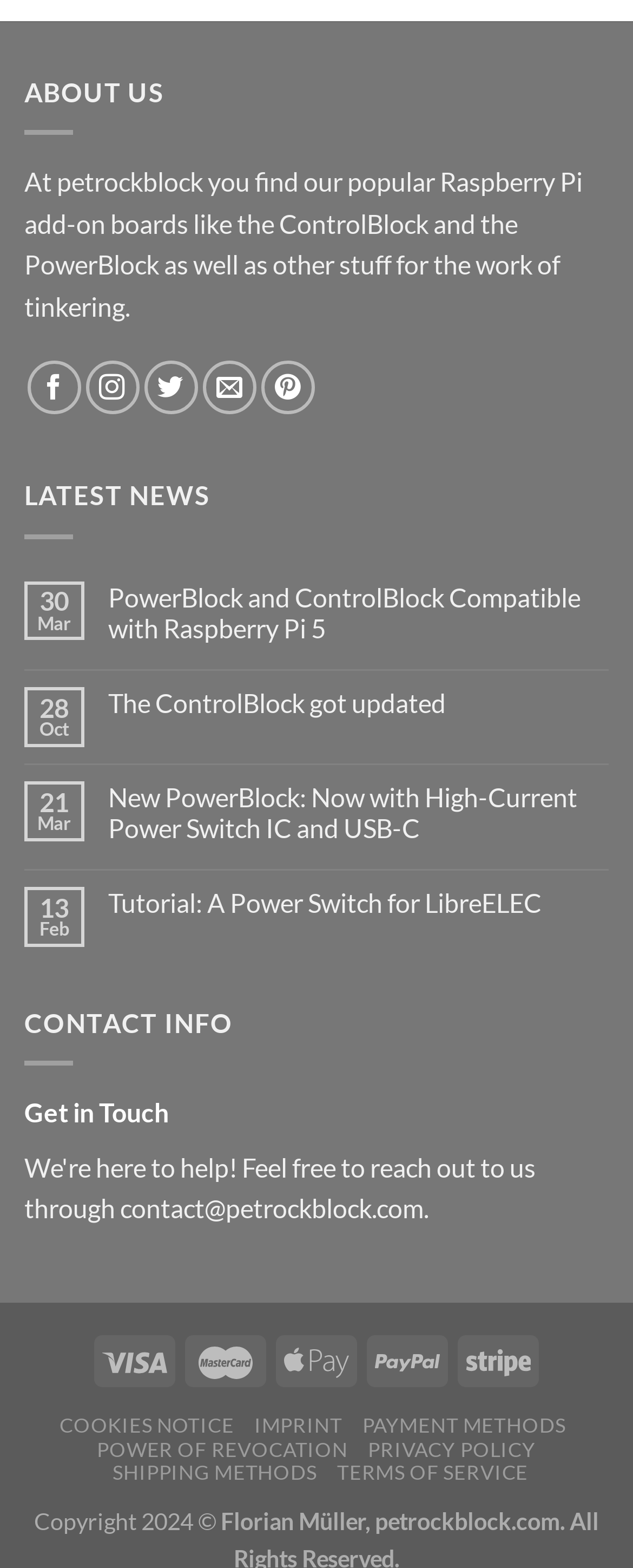Determine the bounding box for the UI element as described: "The ControlBlock got updated". The coordinates should be represented as four float numbers between 0 and 1, formatted as [left, top, right, bottom].

[0.171, 0.438, 0.962, 0.458]